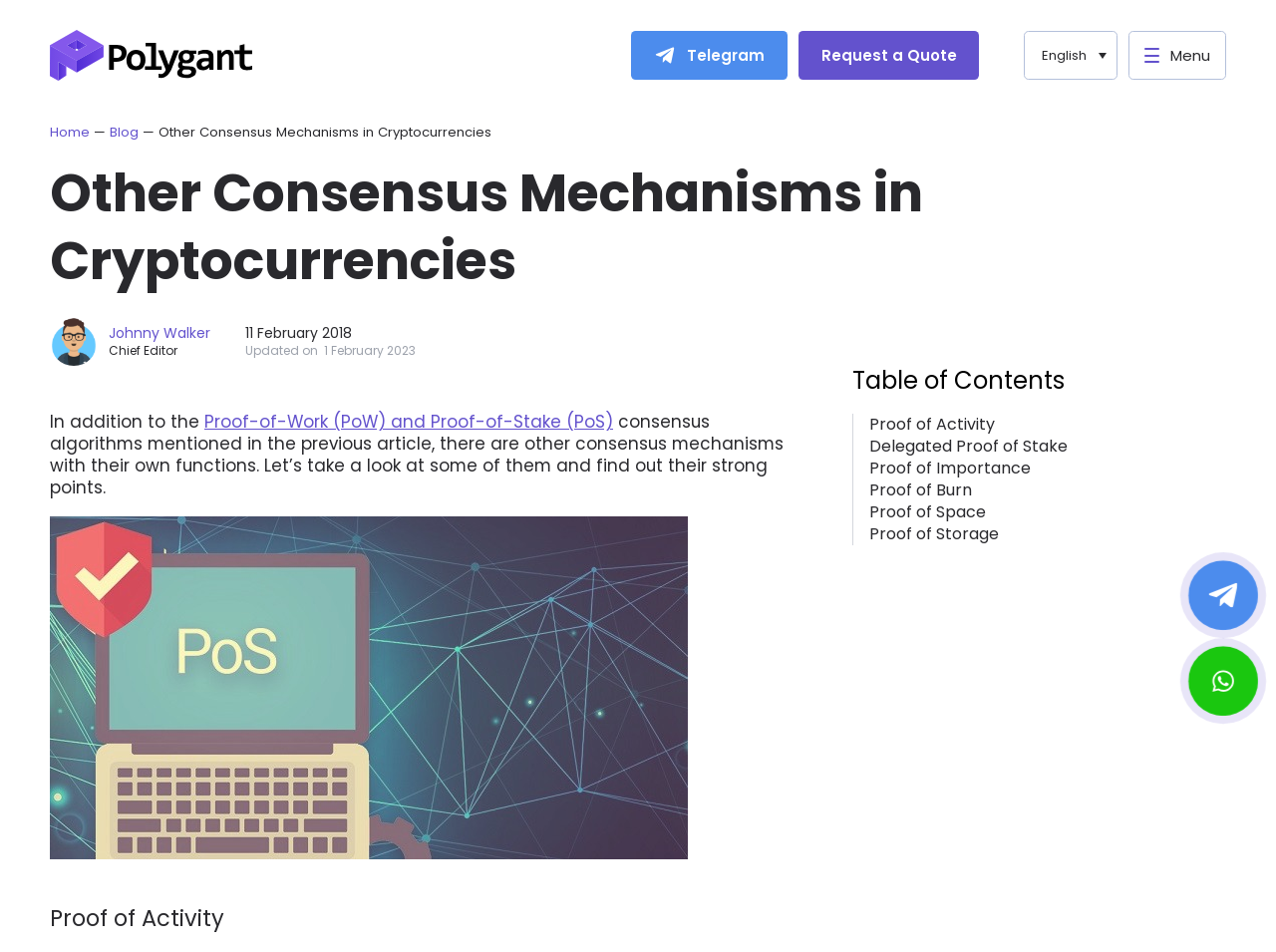How many consensus mechanisms are mentioned in the article?
Using the image as a reference, deliver a detailed and thorough answer to the question.

The number of consensus mechanisms mentioned in the article can be found by looking at the section below the heading 'Other Consensus Mechanisms in Cryptocurrencies'. There, we see a list of links to different consensus mechanisms, including 'Proof of Activity', 'Delegated Proof of Stake', 'Proof of Importance', 'Proof of Burn', 'Proof of Space', and 'Proof of Storage'. Counting these links, we find that there are 6 consensus mechanisms mentioned in the article.